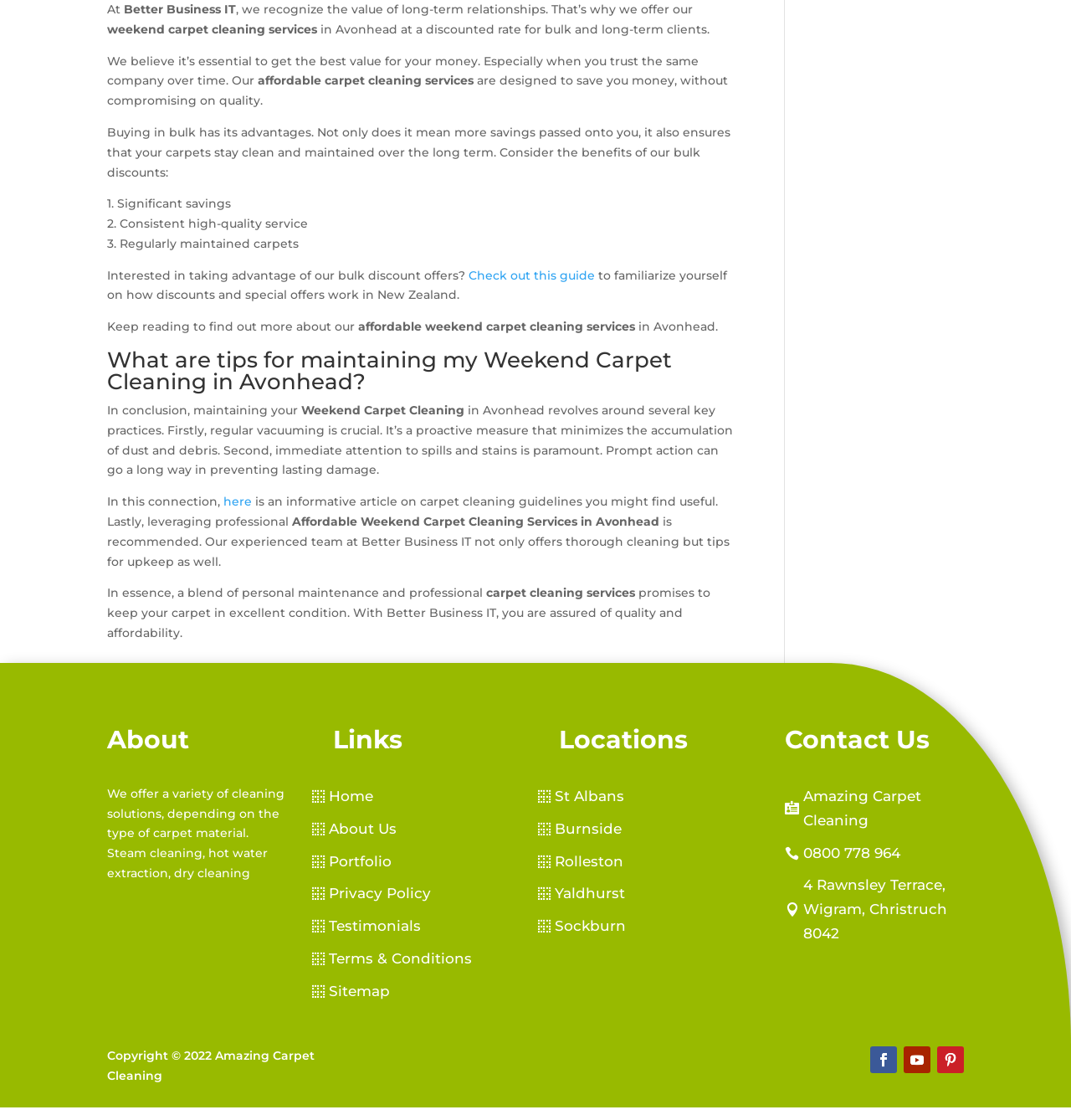Based on what you see in the screenshot, provide a thorough answer to this question: What type of carpet cleaning services are offered?

The company offers various types of cleaning solutions depending on the carpet material, including steam cleaning, hot water extraction, and dry cleaning, as mentioned in the 'About' section.